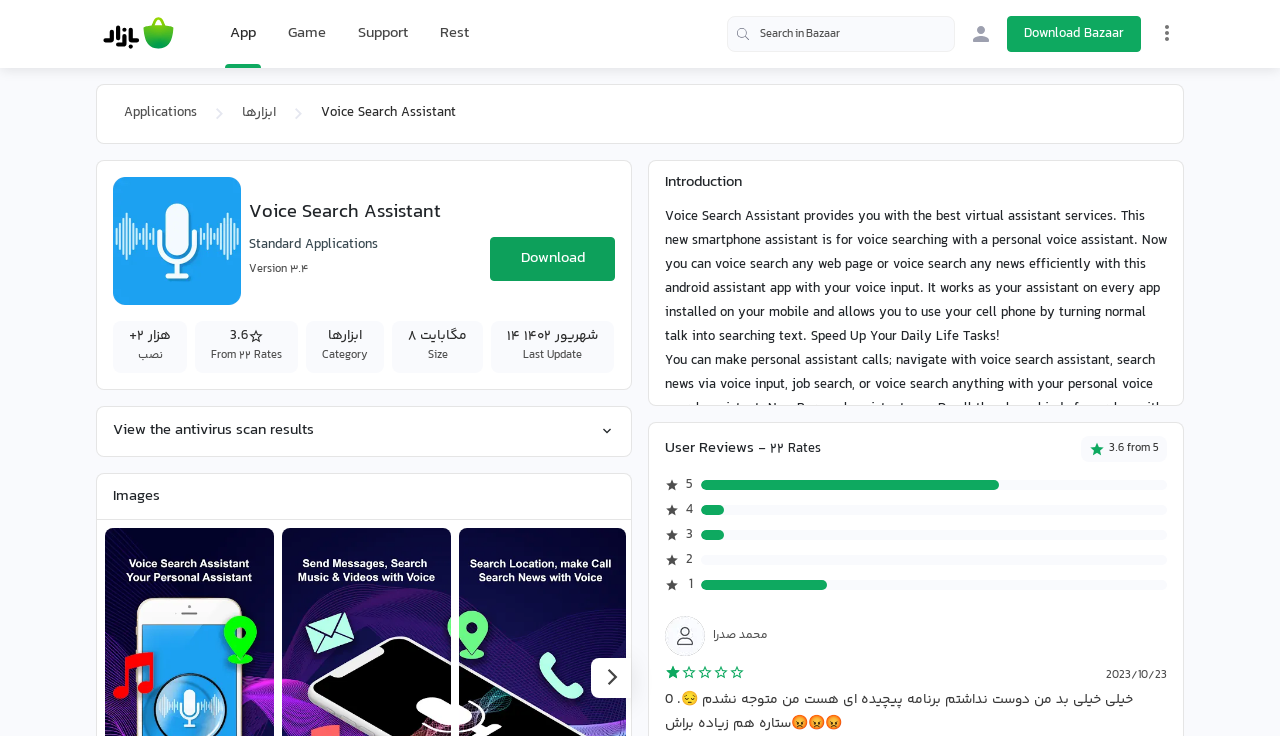What is the rating of the app?
Look at the screenshot and give a one-word or phrase answer.

3.6